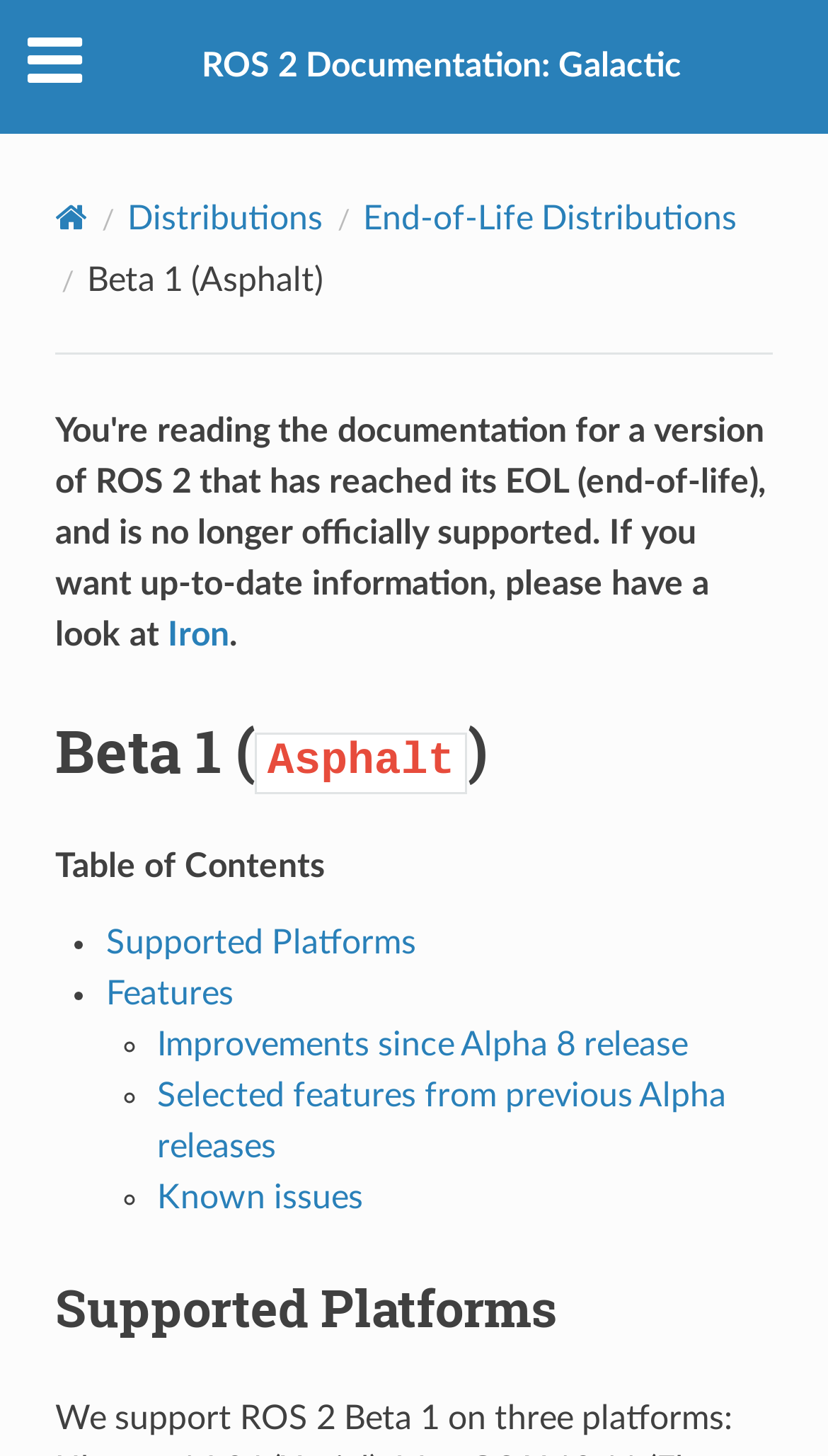What is the name of the ROS 2 documentation?
Please provide a comprehensive answer based on the visual information in the image.

I determined this by looking at the navigation menu at the top of the page, where it says 'ROS 2 Documentation: Galactic'.